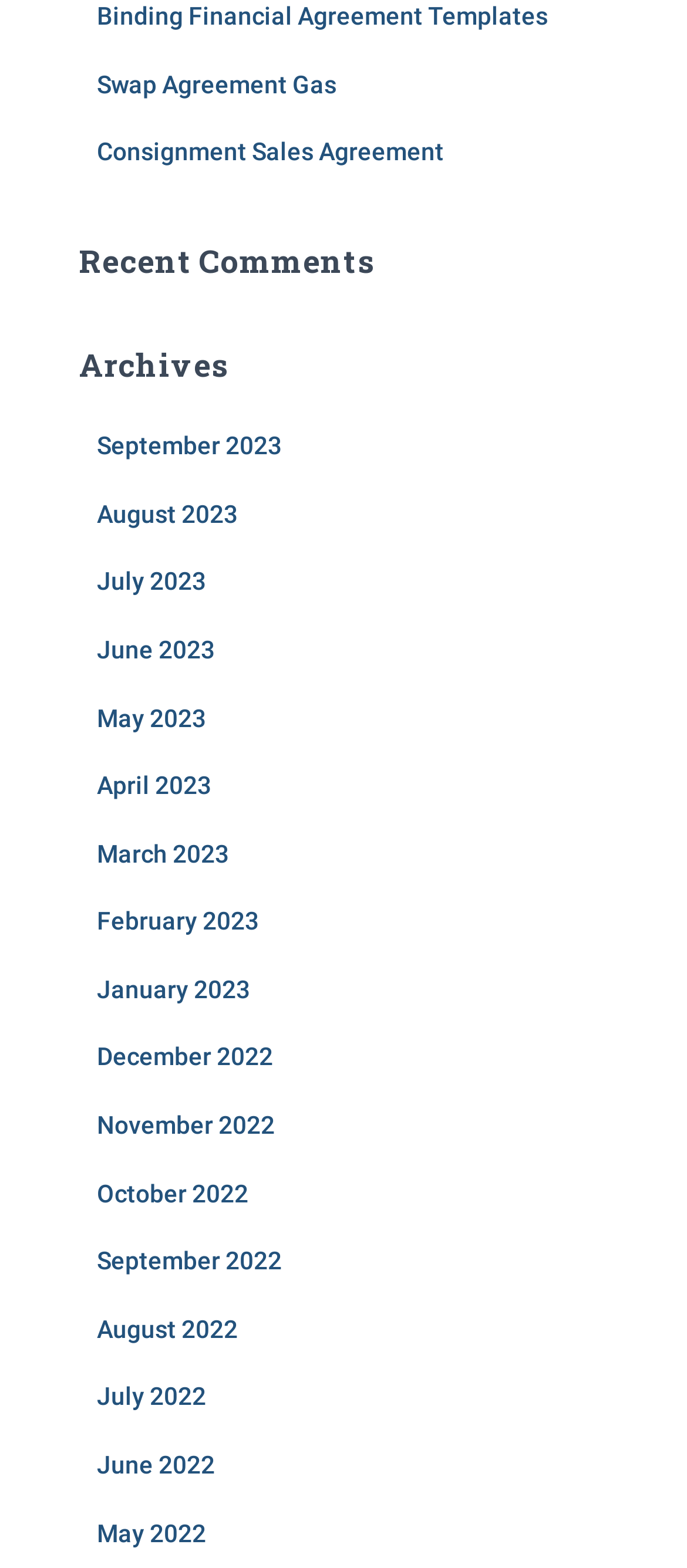Provide a one-word or brief phrase answer to the question:
What type of content is organized by month on the webpage?

Archives